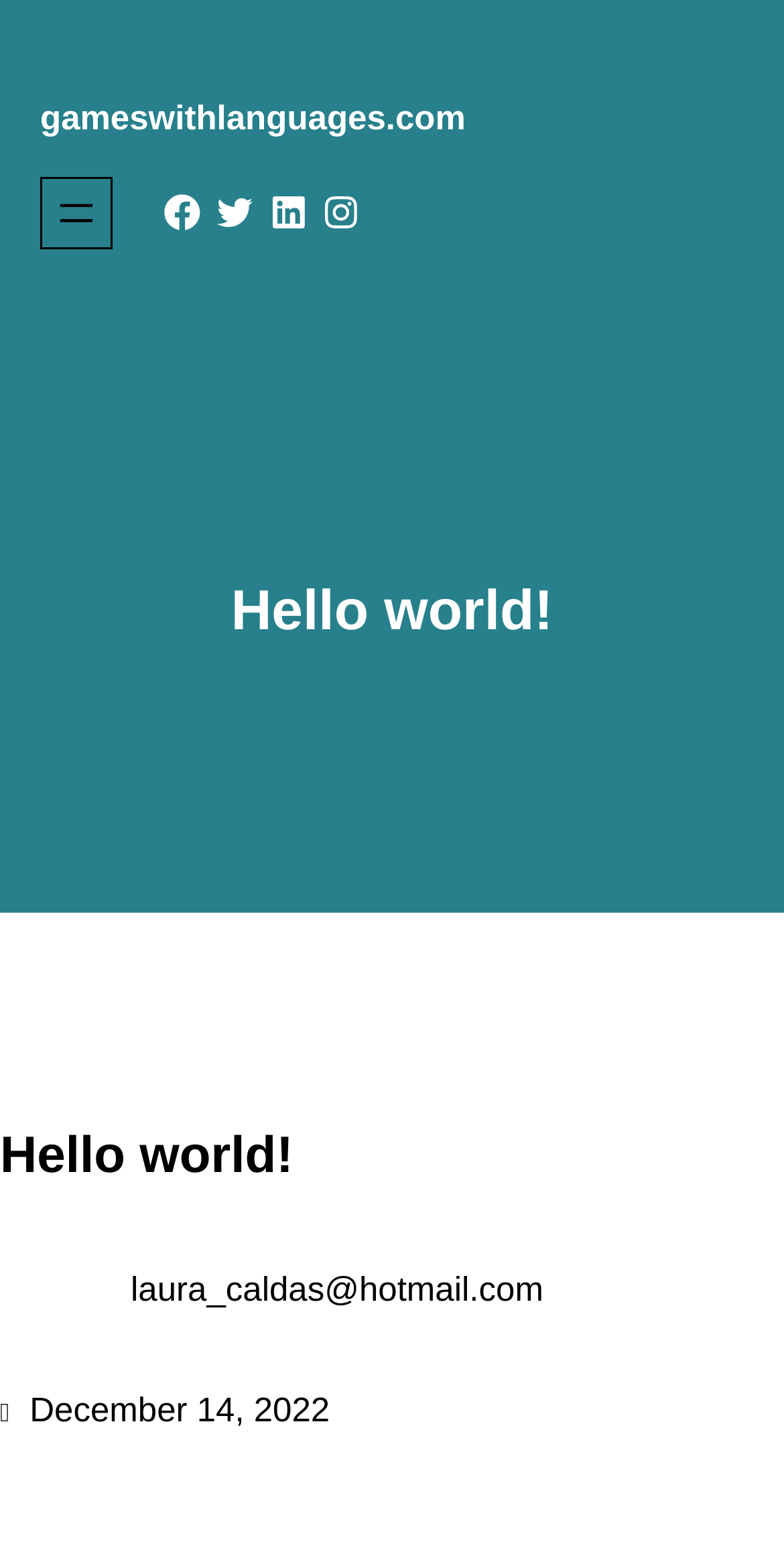What is the title of the first post on the webpage? Based on the image, give a response in one word or a short phrase.

Hello world!